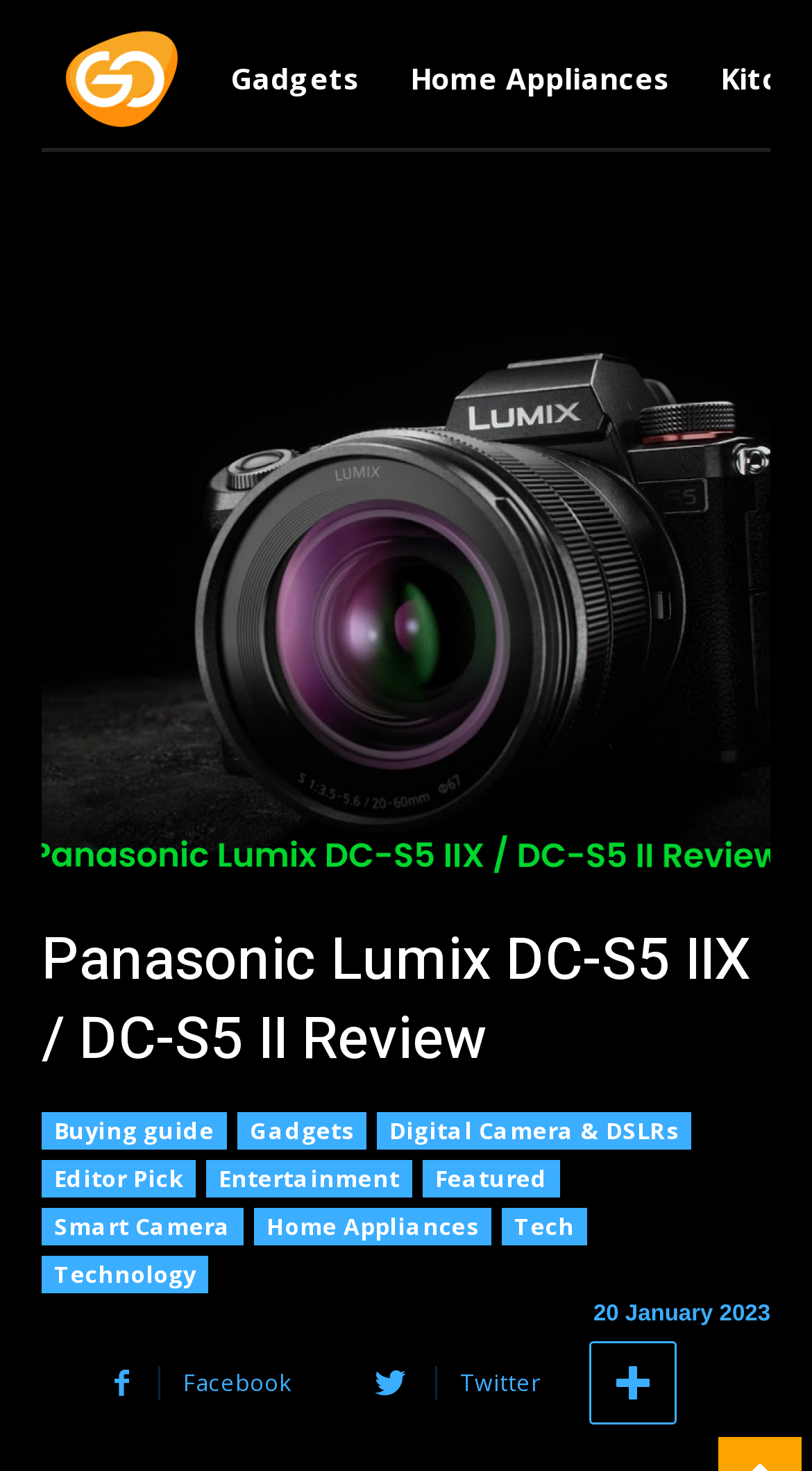How many subheadings are listed under 'Gadgets'?
Using the picture, provide a one-word or short phrase answer.

2